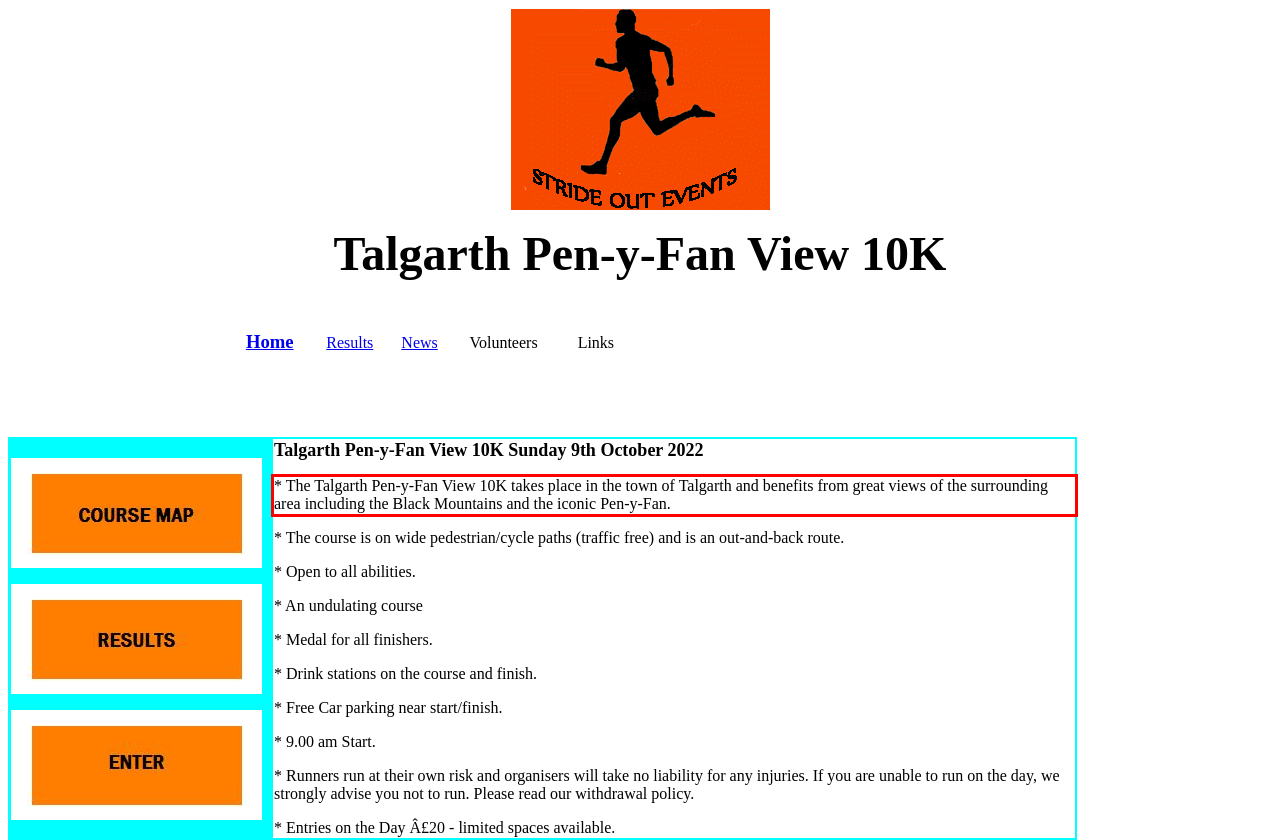Analyze the screenshot of a webpage where a red rectangle is bounding a UI element. Extract and generate the text content within this red bounding box.

* The Talgarth Pen-y-Fan View 10K takes place in the town of Talgarth and benefits from great views of the surrounding area including the Black Mountains and the iconic Pen-y-Fan.